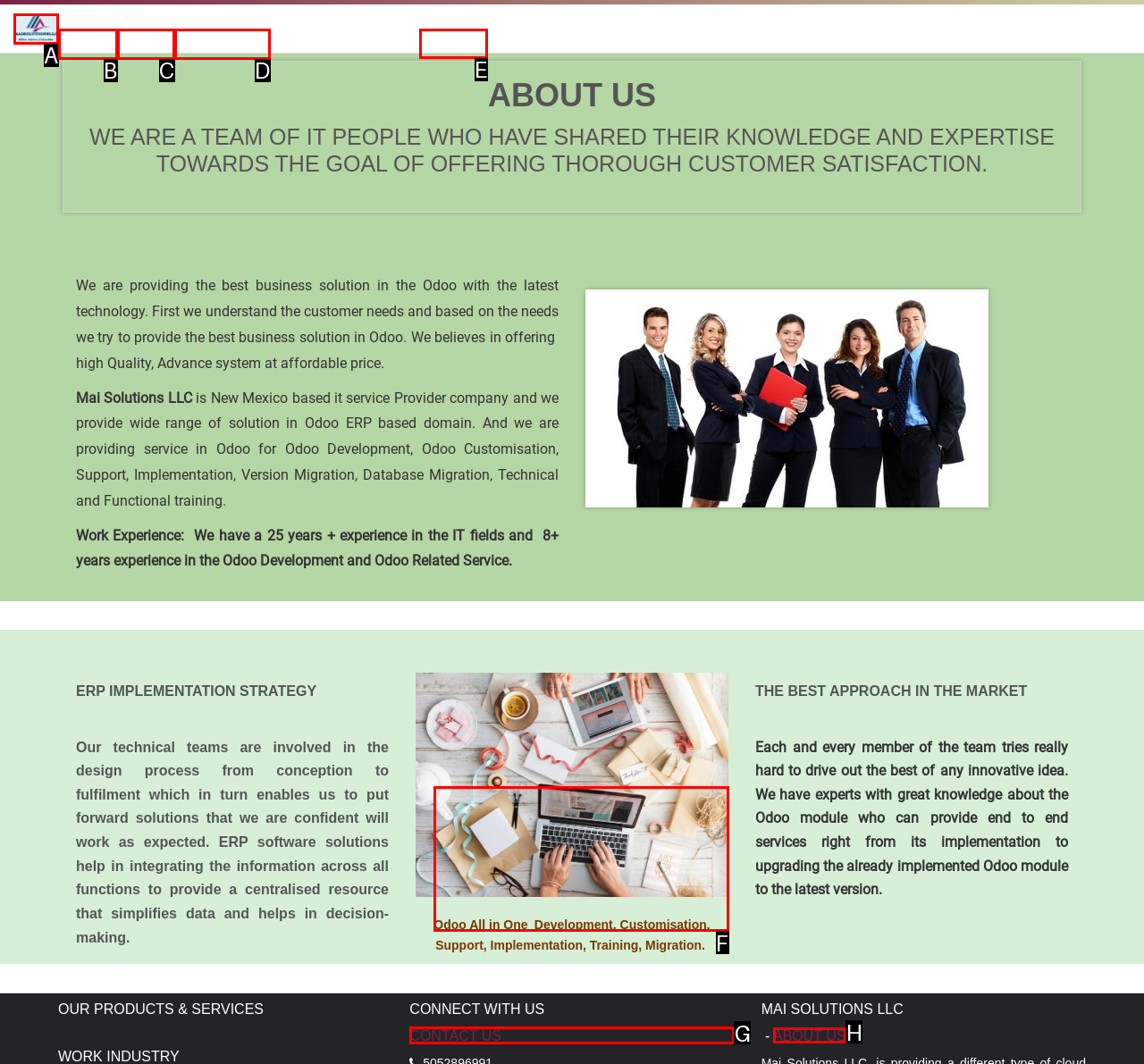Choose the correct UI element to click for this task: Click the SIGN IN link Answer using the letter from the given choices.

E